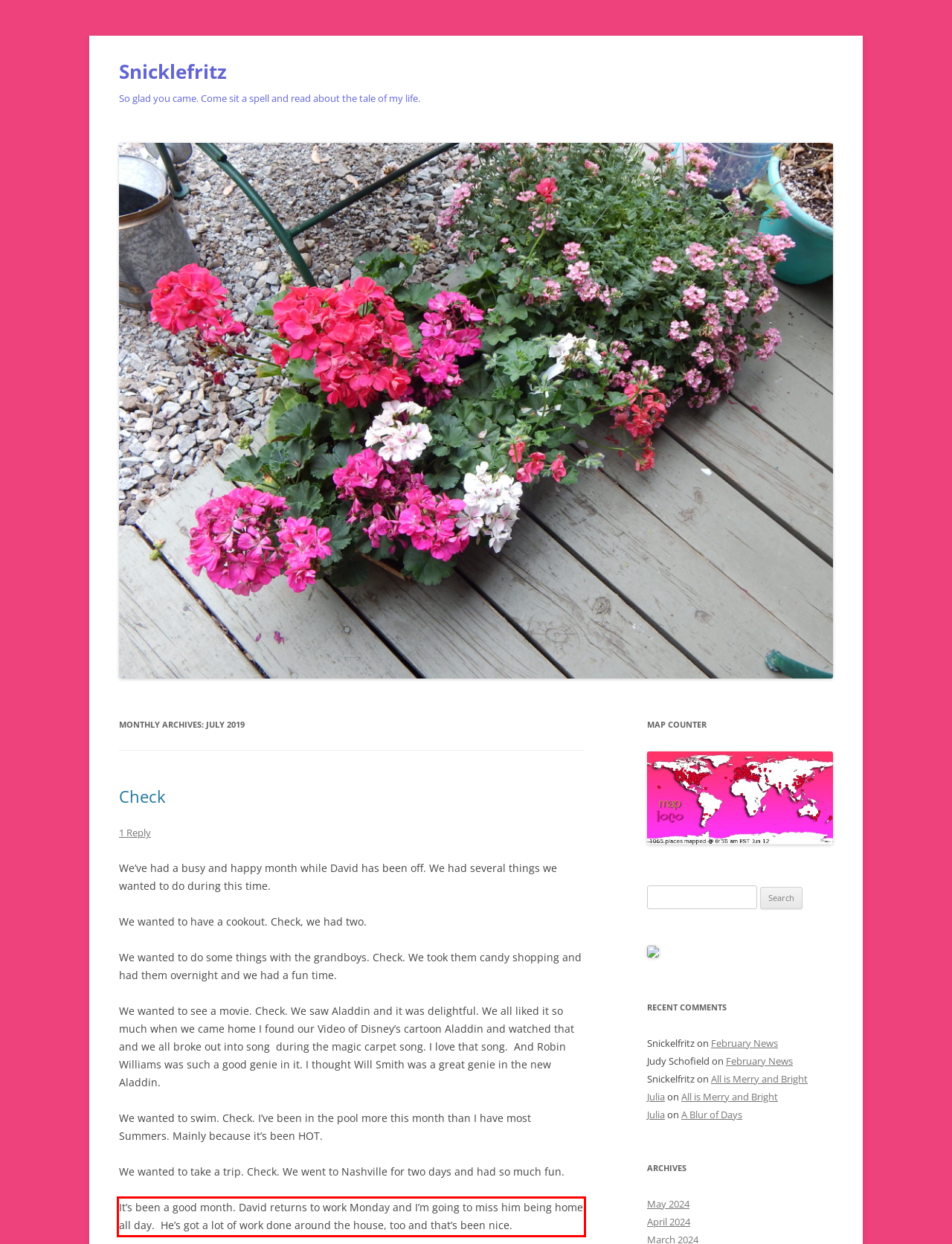Examine the screenshot of the webpage, locate the red bounding box, and generate the text contained within it.

It’s been a good month. David returns to work Monday and I’m going to miss him being home all day. He’s got a lot of work done around the house, too and that’s been nice.